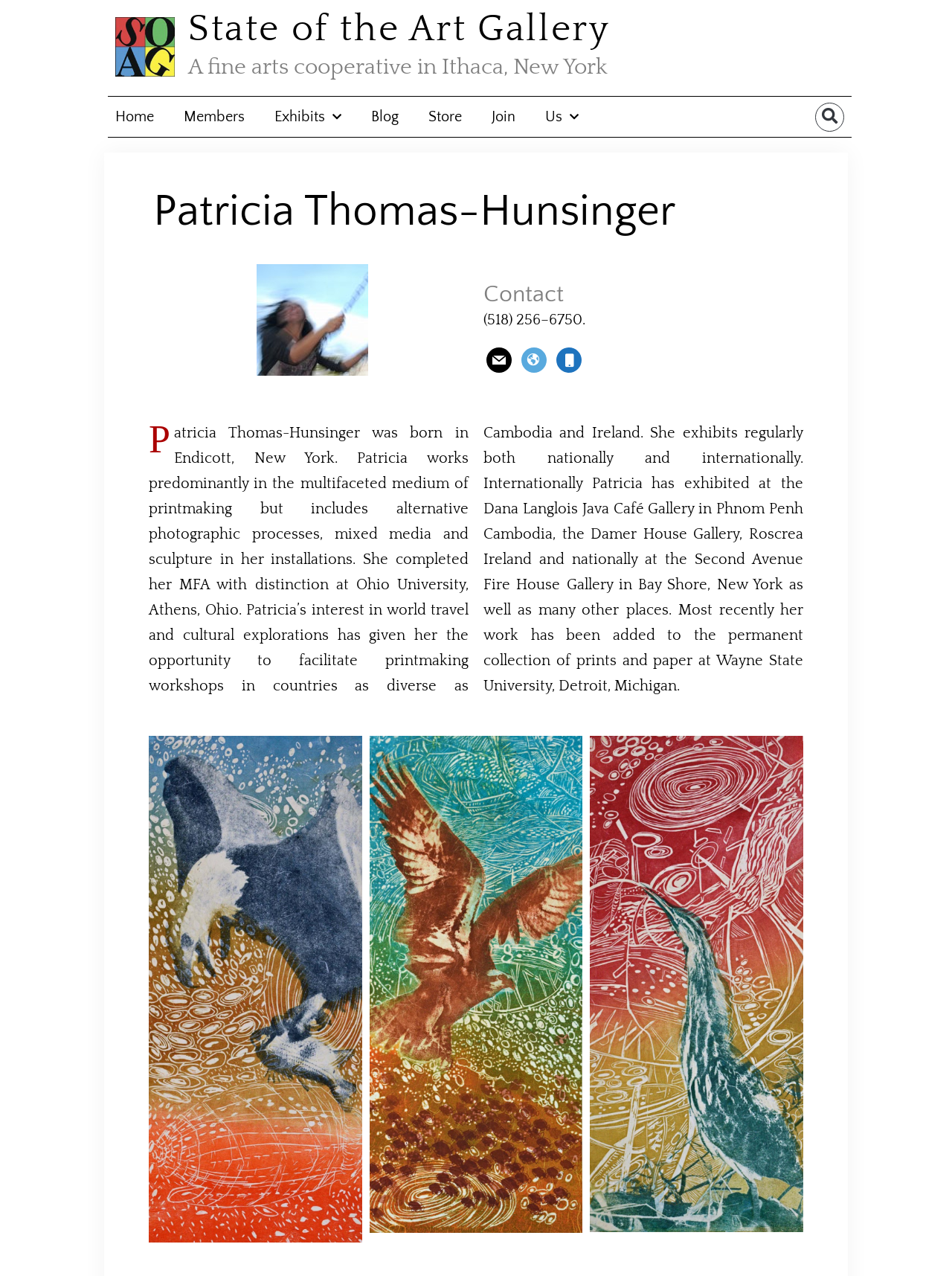Use a single word or phrase to answer the question:
What is the phone number listed on the webpage?

(518) 256–6750